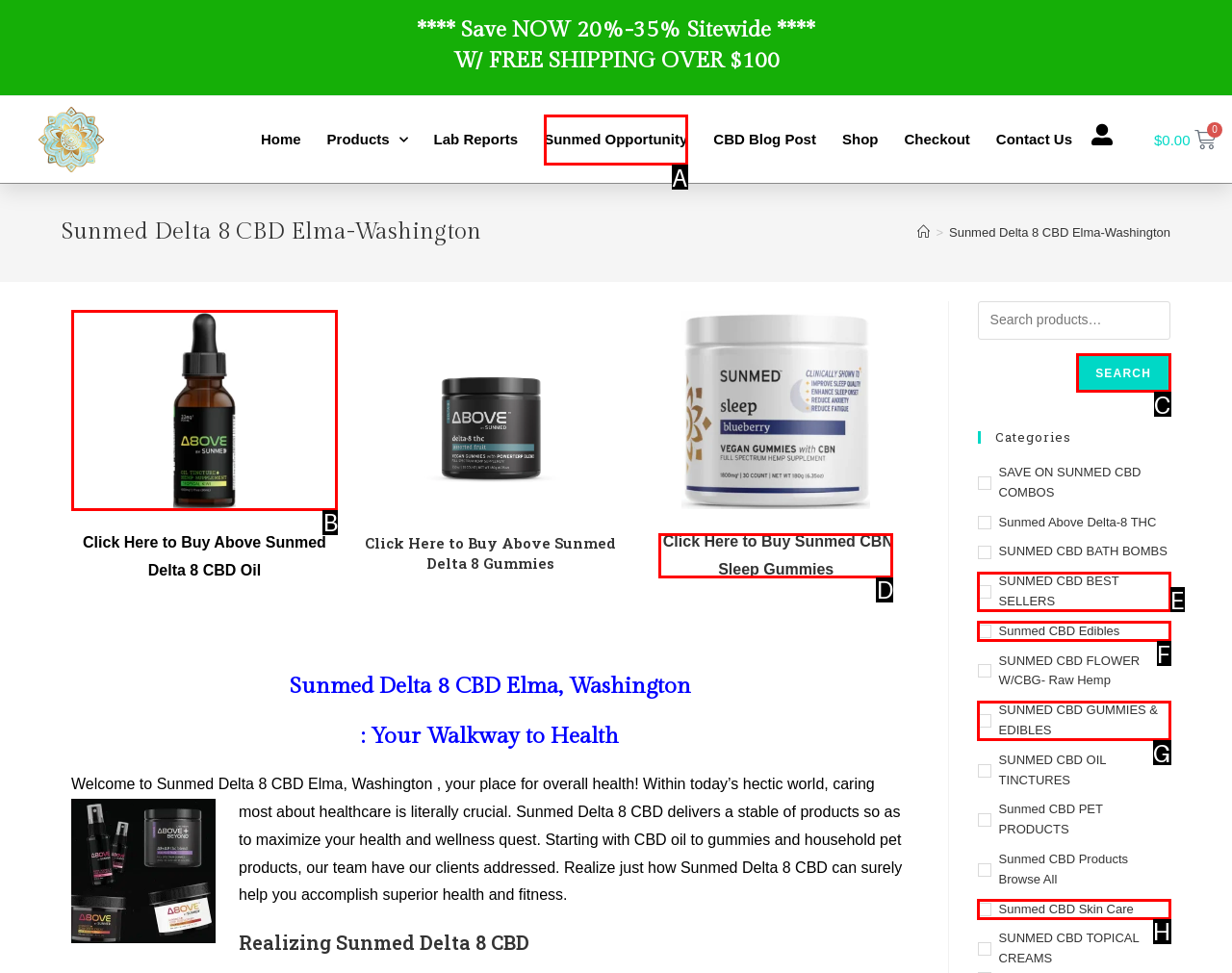Indicate which lettered UI element to click to fulfill the following task: Learn about 'Sunmed Opportunity'
Provide the letter of the correct option.

A